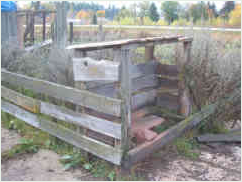Is the area surrounding the pen well-maintained?
Look at the screenshot and respond with one word or a short phrase.

No